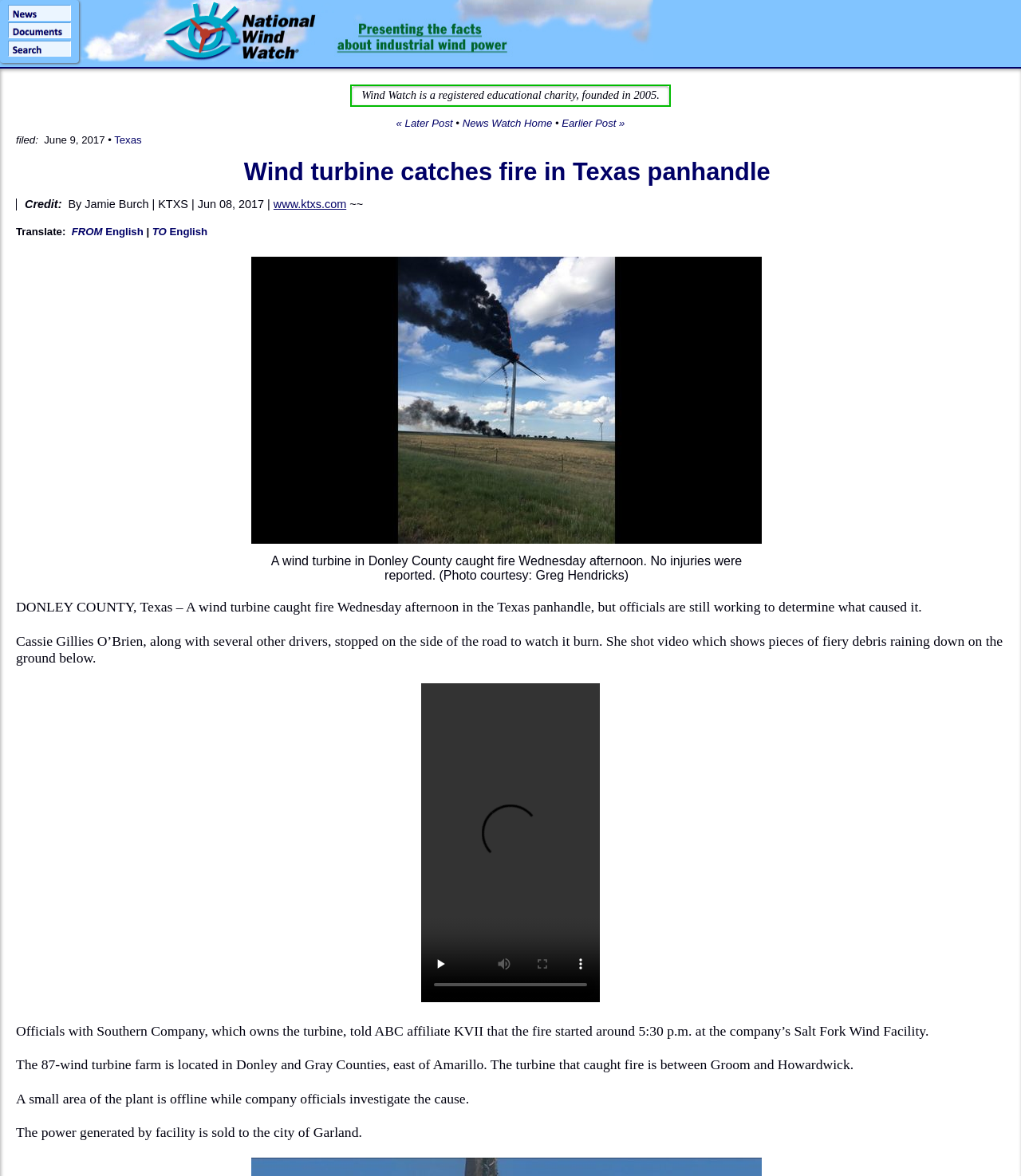Explain the webpage in detail, including its primary components.

This webpage is about a news article titled "Wind turbine catches fire in Texas panhandle". At the top, there is a link to "National Wind Watch" with an accompanying image. Below this, there are three links with small images, likely representing social media or sharing options.

The main content of the article is divided into two sections. The first section has a heading "Wind turbine catches fire in Texas panhandle" and a link to the same title. Below this, there is a credit line and an author byline with a link to the original source, KTXS.

The second section of the article contains the main text, which describes a wind turbine catching fire in Donley County, Texas. The text is accompanied by an image of the burning turbine, with a caption describing the scene. There is also a video embedded in the article, showing footage of the fire, with controls to play, mute, and enter full screen.

The article continues with more text, describing the details of the incident, including the location of the wind turbine farm and the investigation into the cause of the fire. The text is divided into several paragraphs, with no images or other media elements in this section.